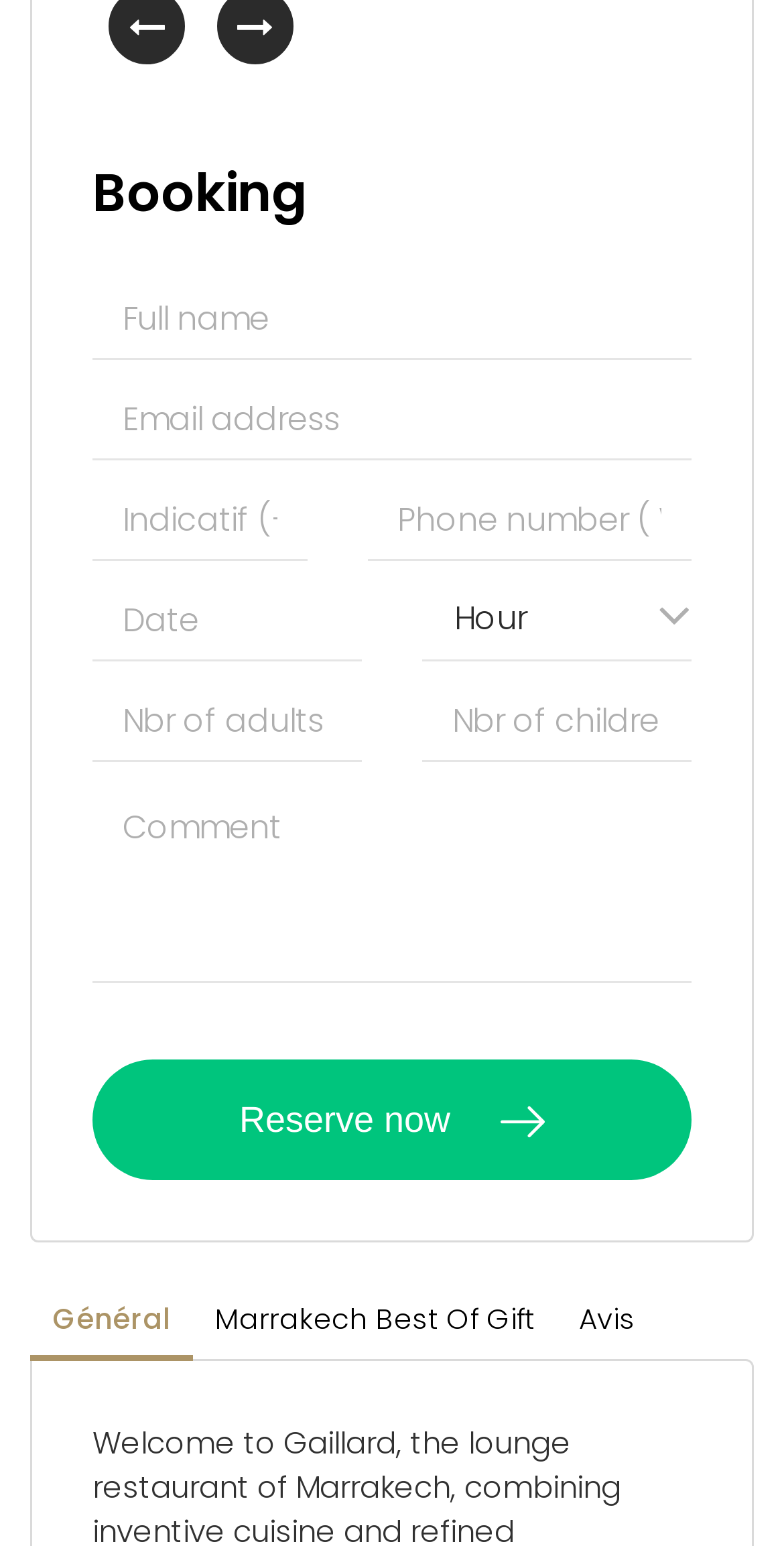Please indicate the bounding box coordinates of the element's region to be clicked to achieve the instruction: "Enter full name". Provide the coordinates as four float numbers between 0 and 1, i.e., [left, top, right, bottom].

[0.118, 0.181, 0.882, 0.233]